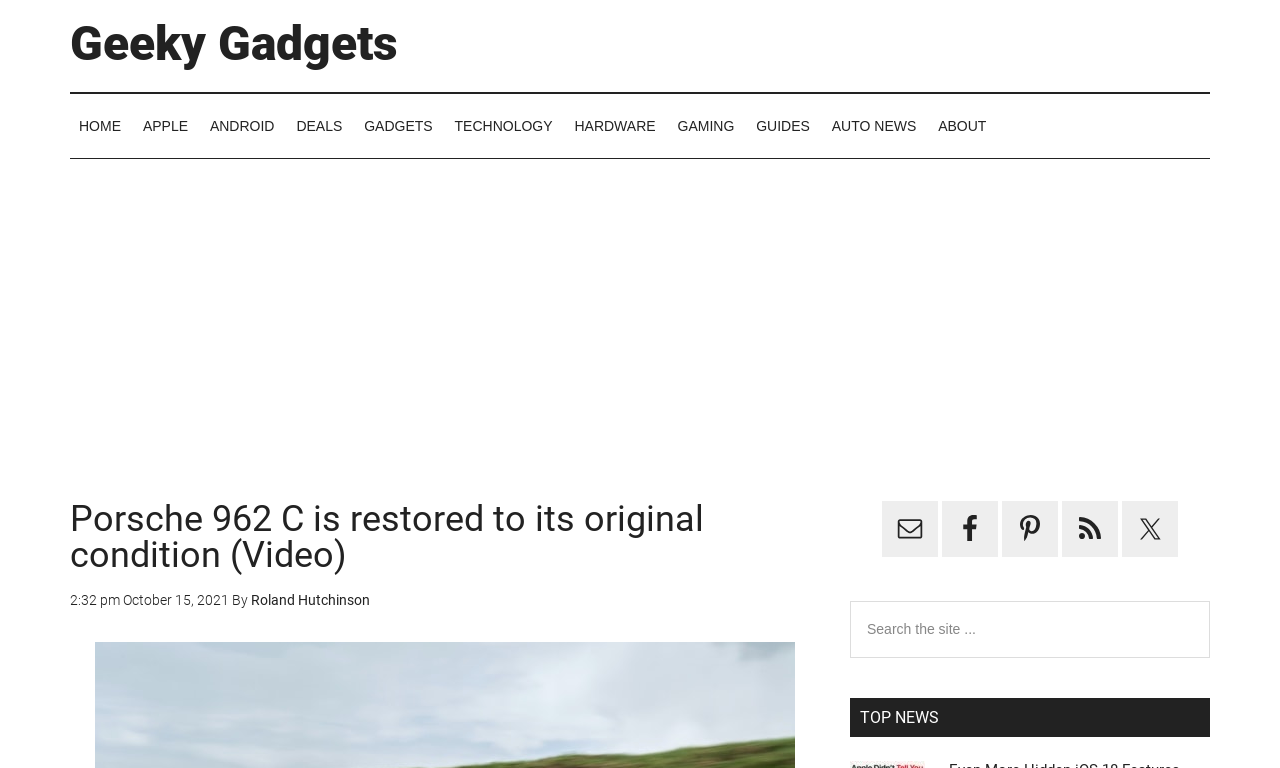From the screenshot, find the bounding box of the UI element matching this description: "Android". Supply the bounding box coordinates in the form [left, top, right, bottom], each a float between 0 and 1.

[0.157, 0.122, 0.221, 0.206]